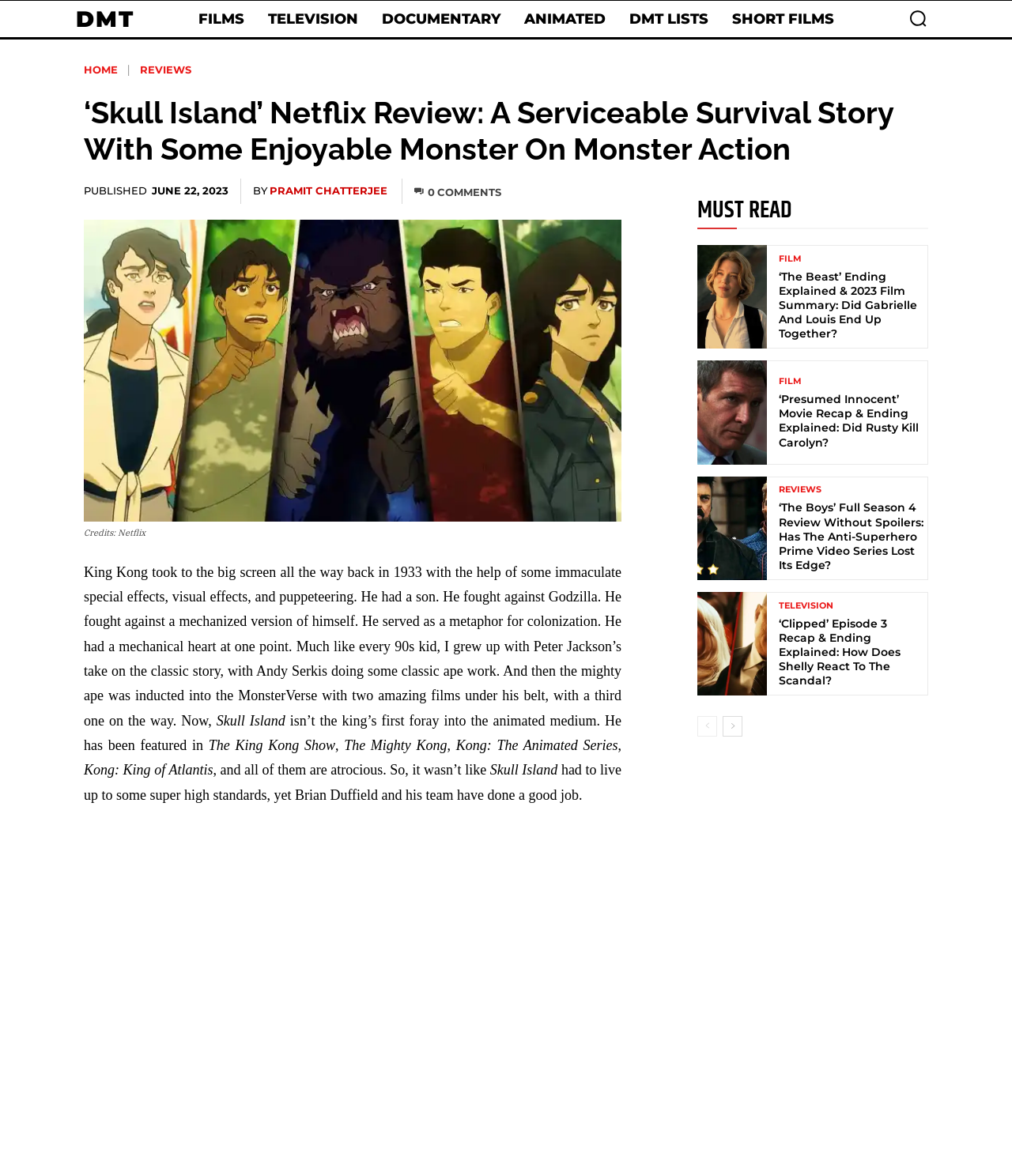What is the topic of the figure? Examine the screenshot and reply using just one word or a brief phrase.

Skull Island Season 1 Review